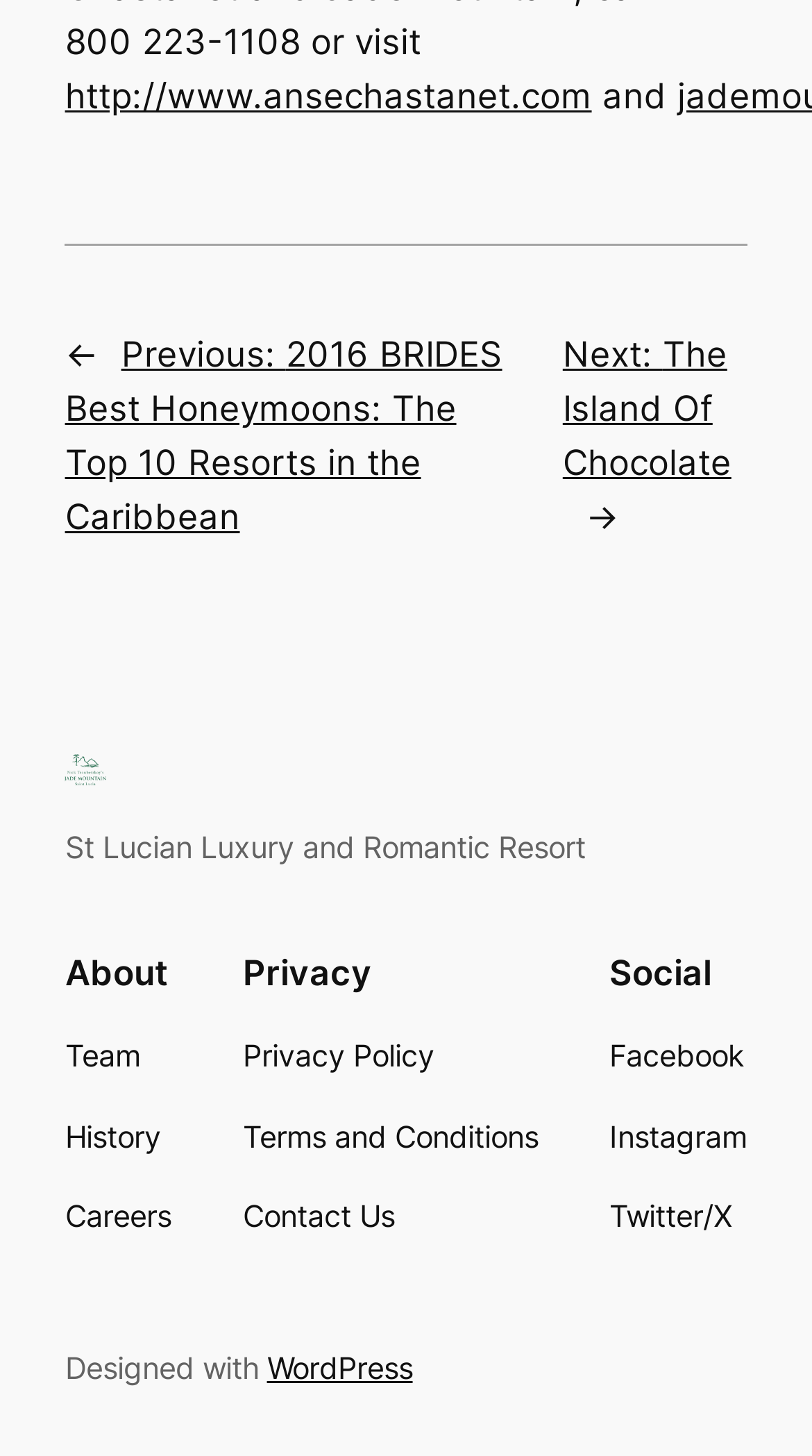Pinpoint the bounding box coordinates of the clickable area necessary to execute the following instruction: "Visit the homepage". The coordinates should be given as four float numbers between 0 and 1, namely [left, top, right, bottom].

[0.08, 0.051, 0.729, 0.08]